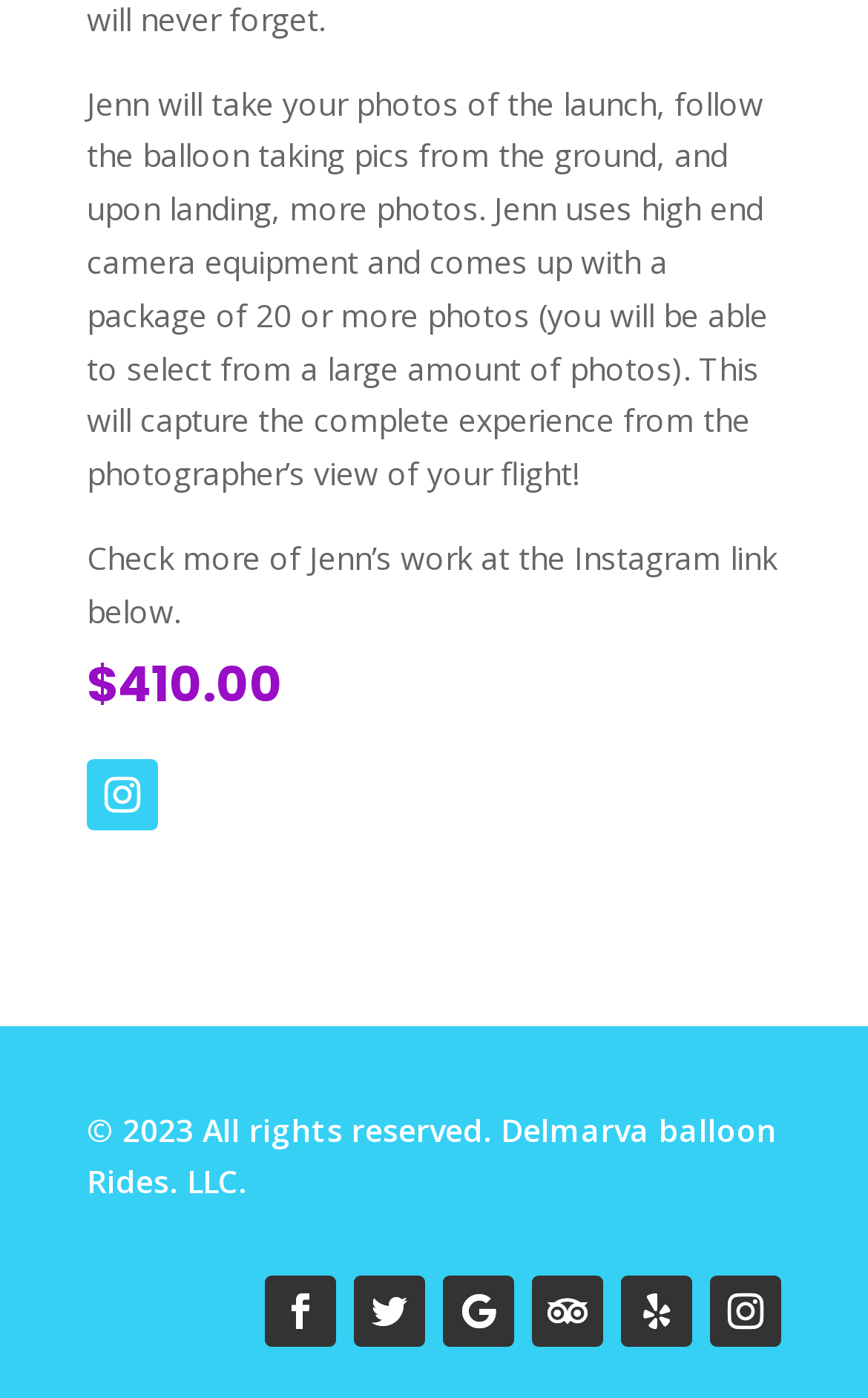What is the price of the photography service? Based on the screenshot, please respond with a single word or phrase.

$410.00